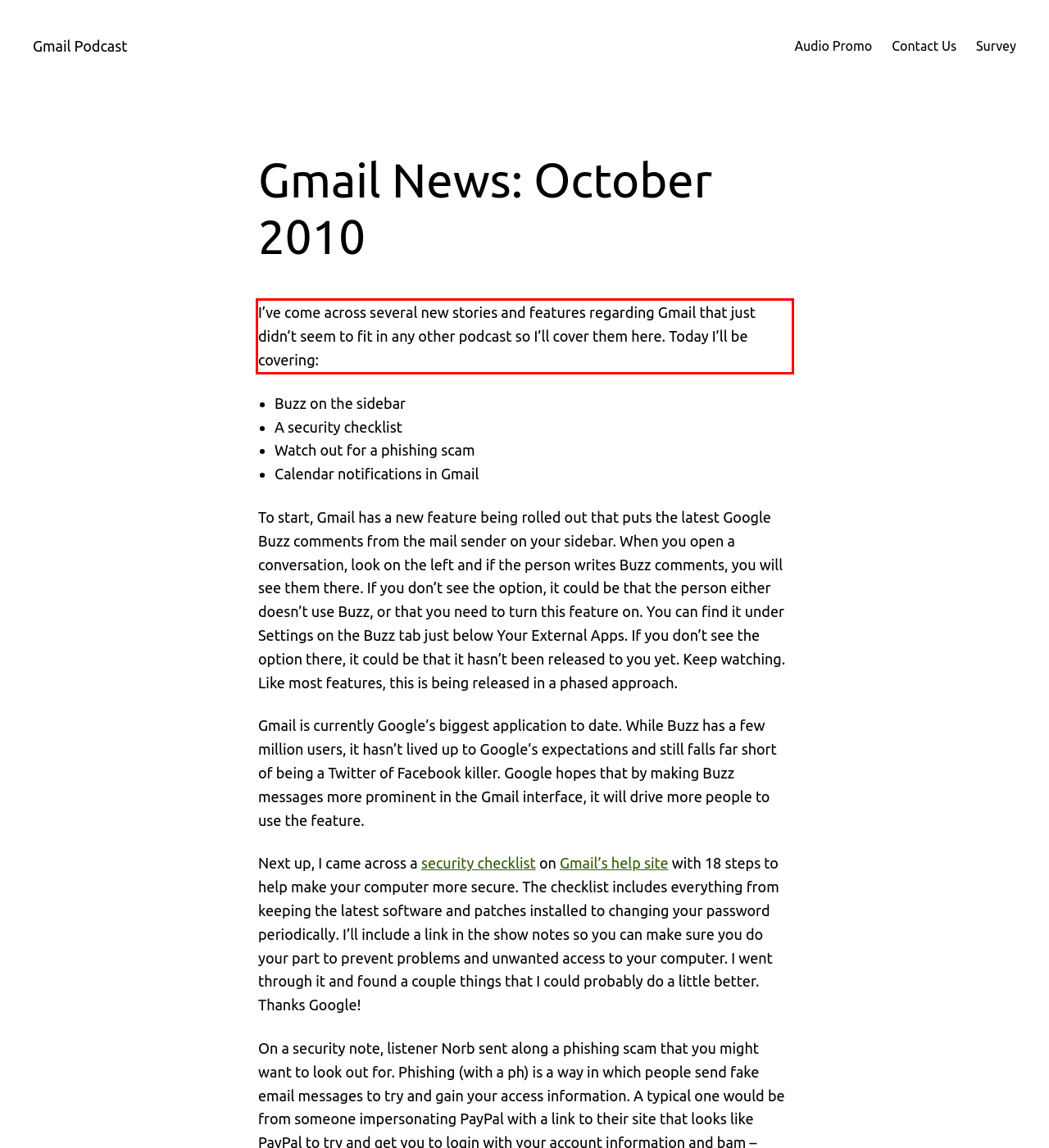View the screenshot of the webpage and identify the UI element surrounded by a red bounding box. Extract the text contained within this red bounding box.

I’ve come across several new stories and features regarding Gmail that just didn’t seem to fit in any other podcast so I’ll cover them here. Today I’ll be covering: